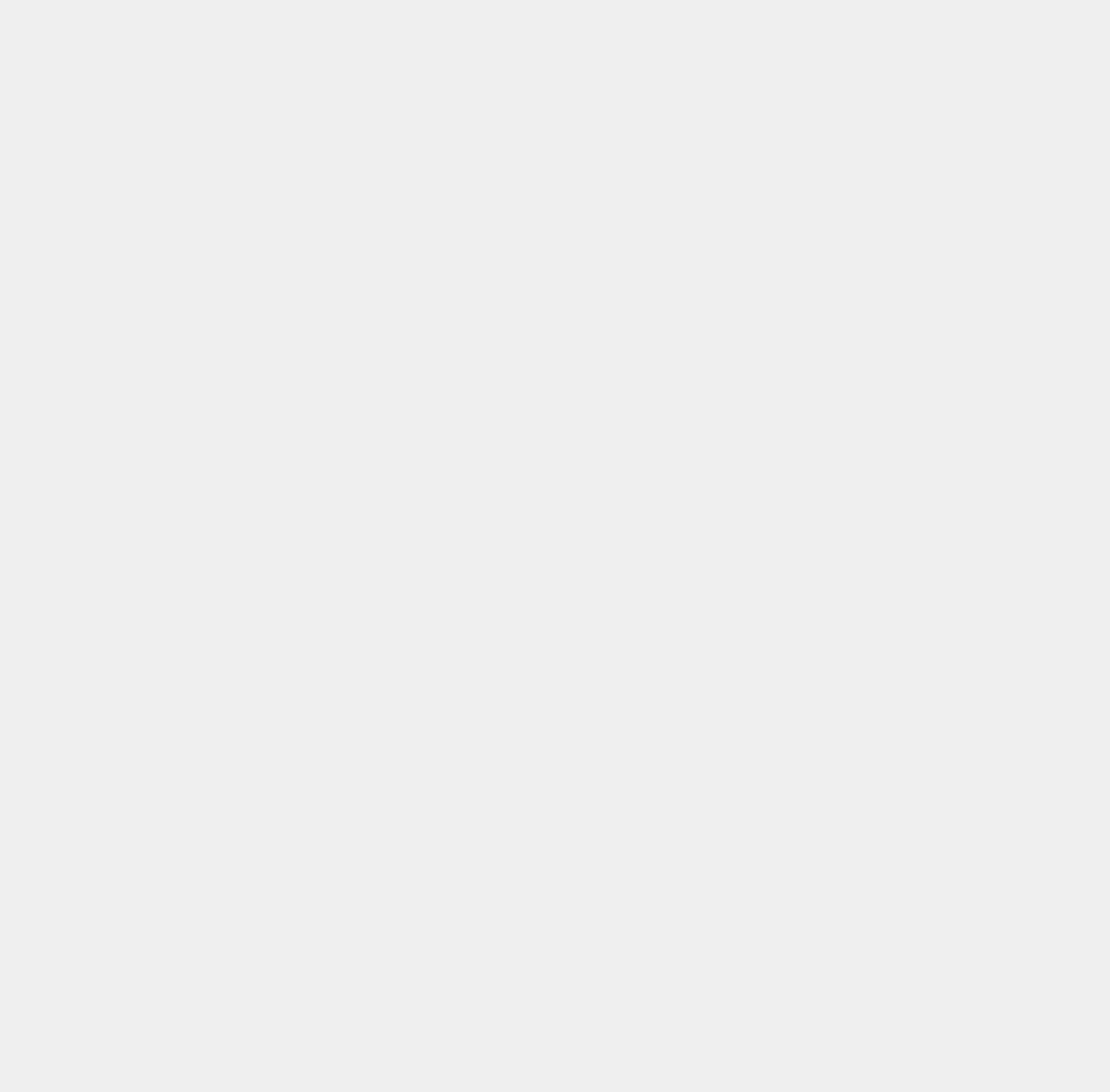Give a succinct answer to this question in a single word or phrase: 
What is the purpose of the textbox in the footer?

Enter email